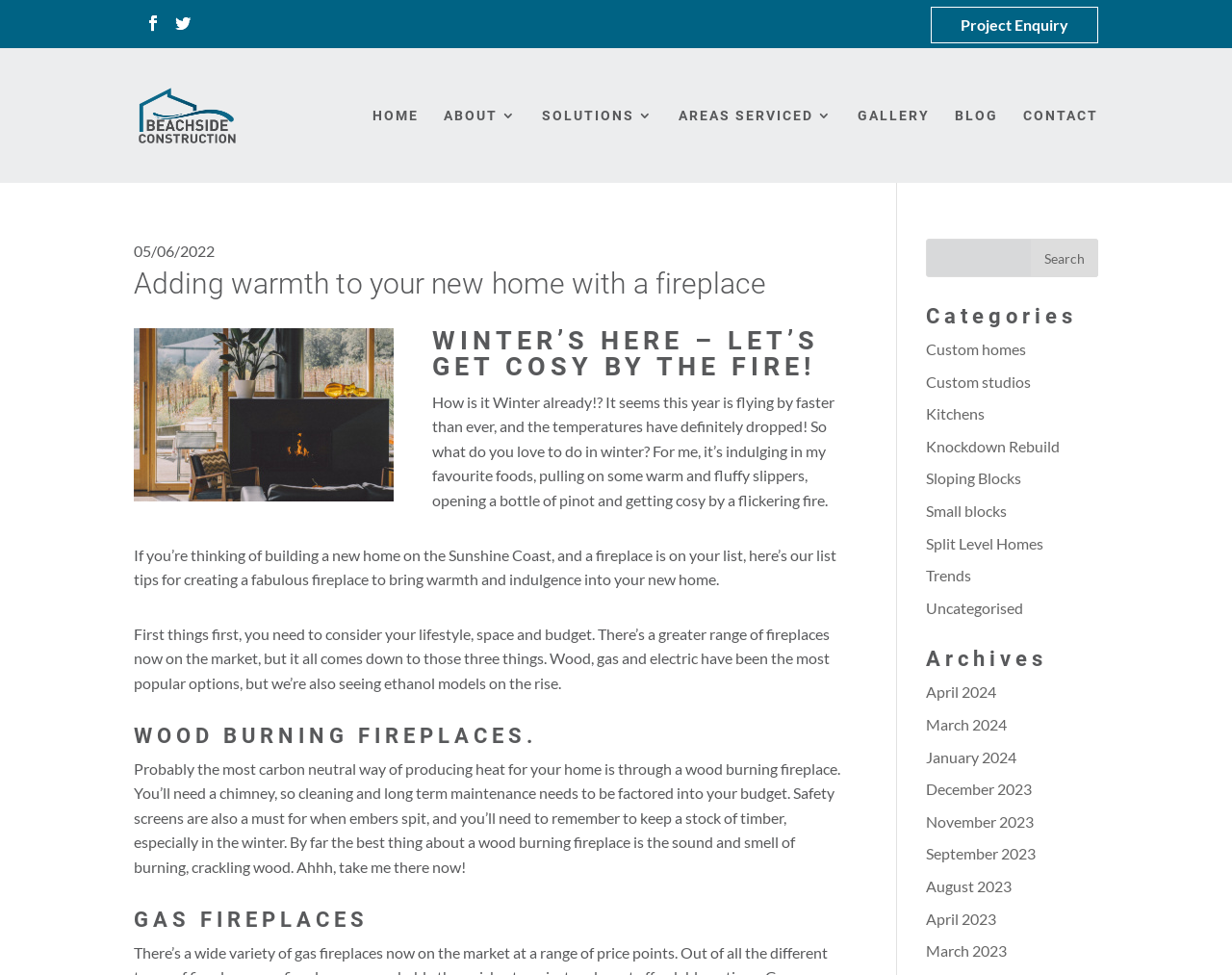Please provide the bounding box coordinates for the element that needs to be clicked to perform the following instruction: "Click on the 'HOME' link". The coordinates should be given as four float numbers between 0 and 1, i.e., [left, top, right, bottom].

[0.302, 0.112, 0.34, 0.188]